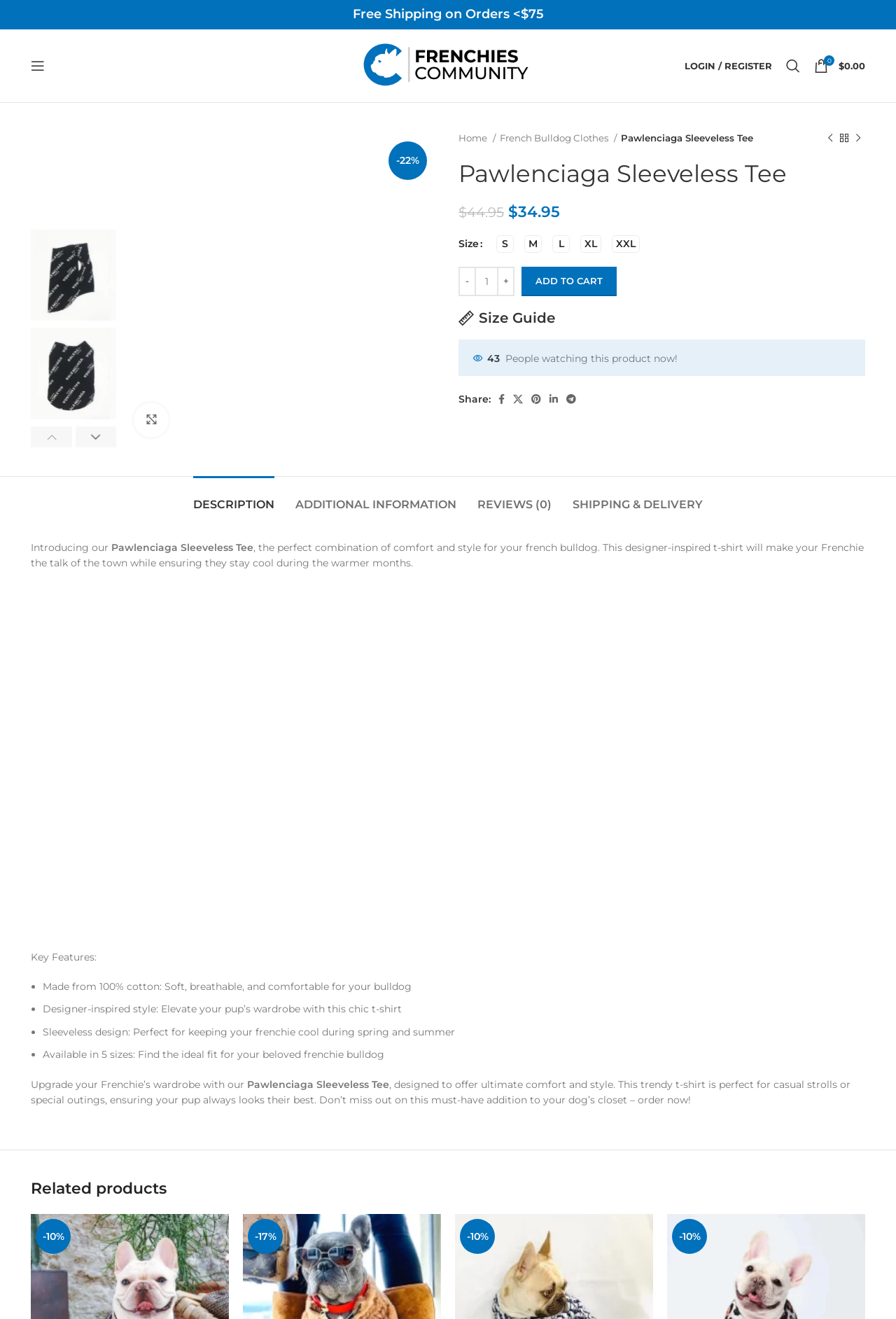Can you show the bounding box coordinates of the region to click on to complete the task described in the instruction: "Add to cart"?

[0.582, 0.202, 0.688, 0.224]